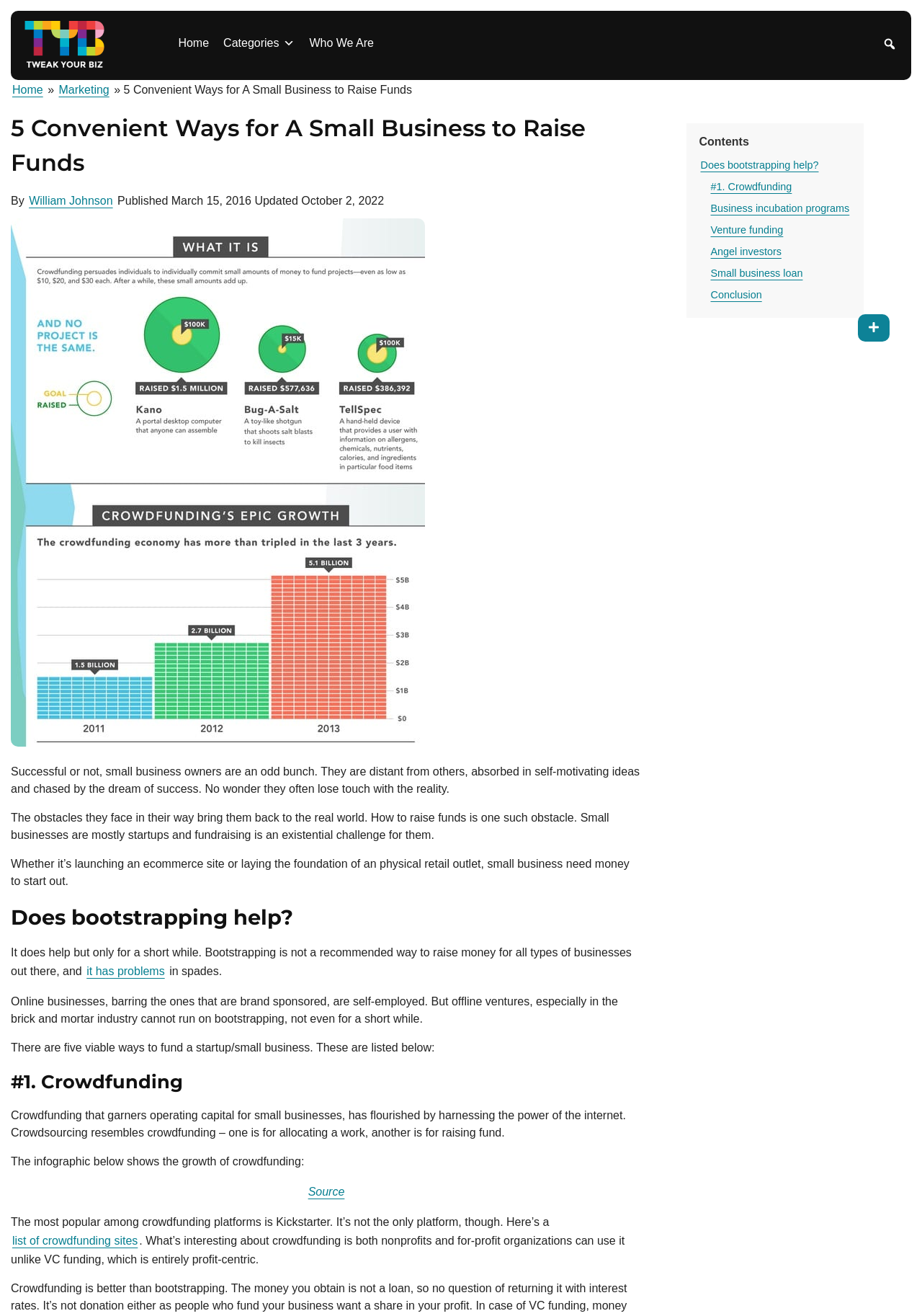Please mark the clickable region by giving the bounding box coordinates needed to complete this instruction: "Read the article by William Johnson".

[0.03, 0.145, 0.124, 0.16]